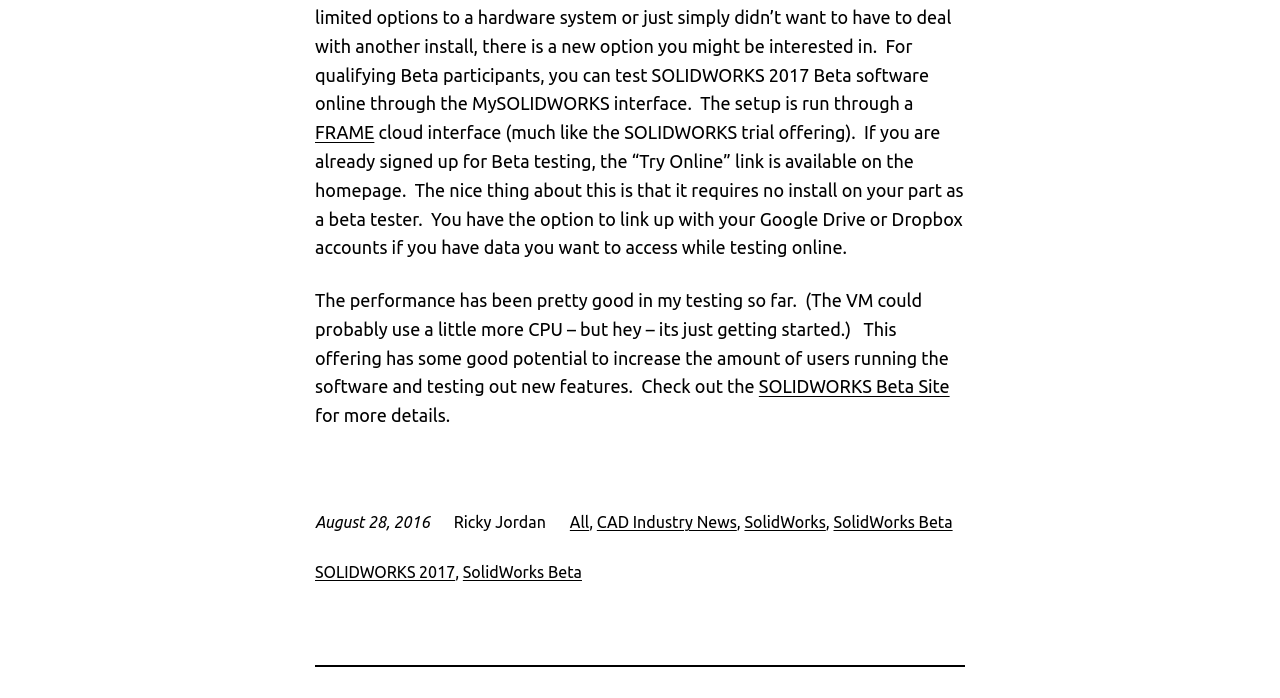Identify the bounding box coordinates for the element that needs to be clicked to fulfill this instruction: "Check the date of the post". Provide the coordinates in the format of four float numbers between 0 and 1: [left, top, right, bottom].

[0.246, 0.735, 0.336, 0.761]